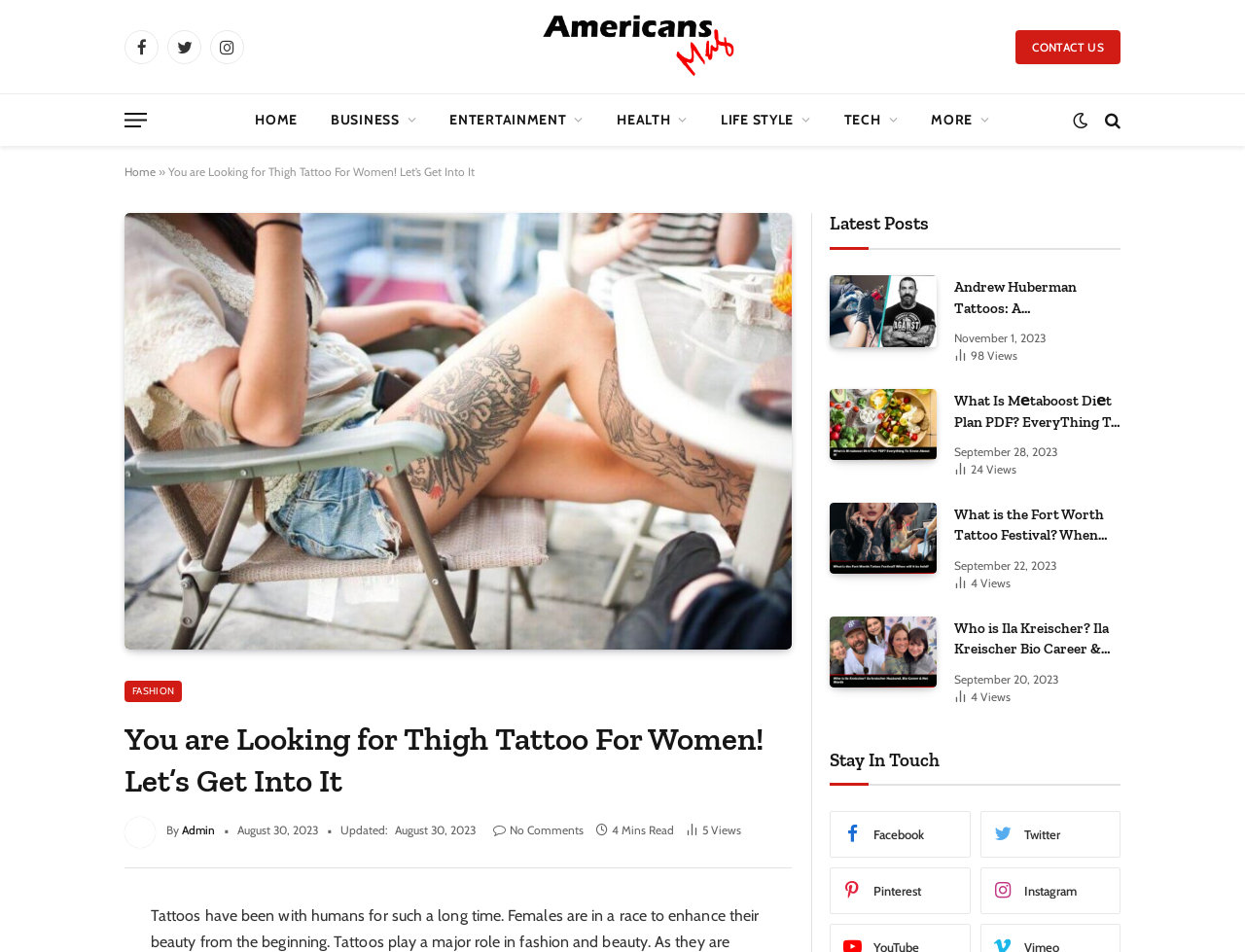Given the description "Life Style", determine the bounding box of the corresponding UI element.

[0.566, 0.099, 0.665, 0.152]